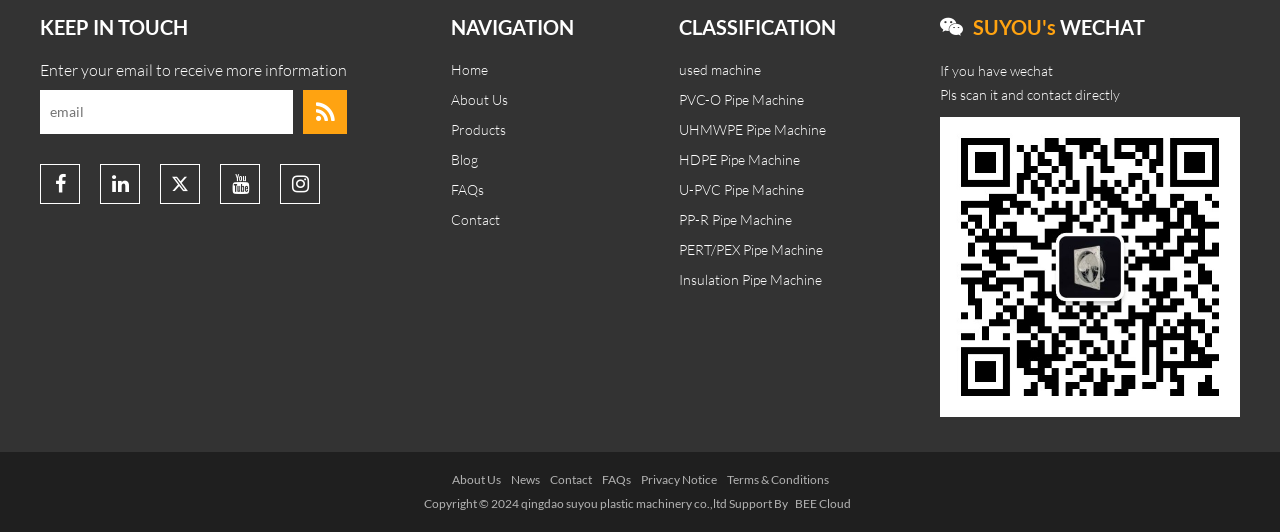Predict the bounding box coordinates of the area that should be clicked to accomplish the following instruction: "Go to Home page". The bounding box coordinates should consist of four float numbers between 0 and 1, i.e., [left, top, right, bottom].

[0.353, 0.103, 0.449, 0.16]